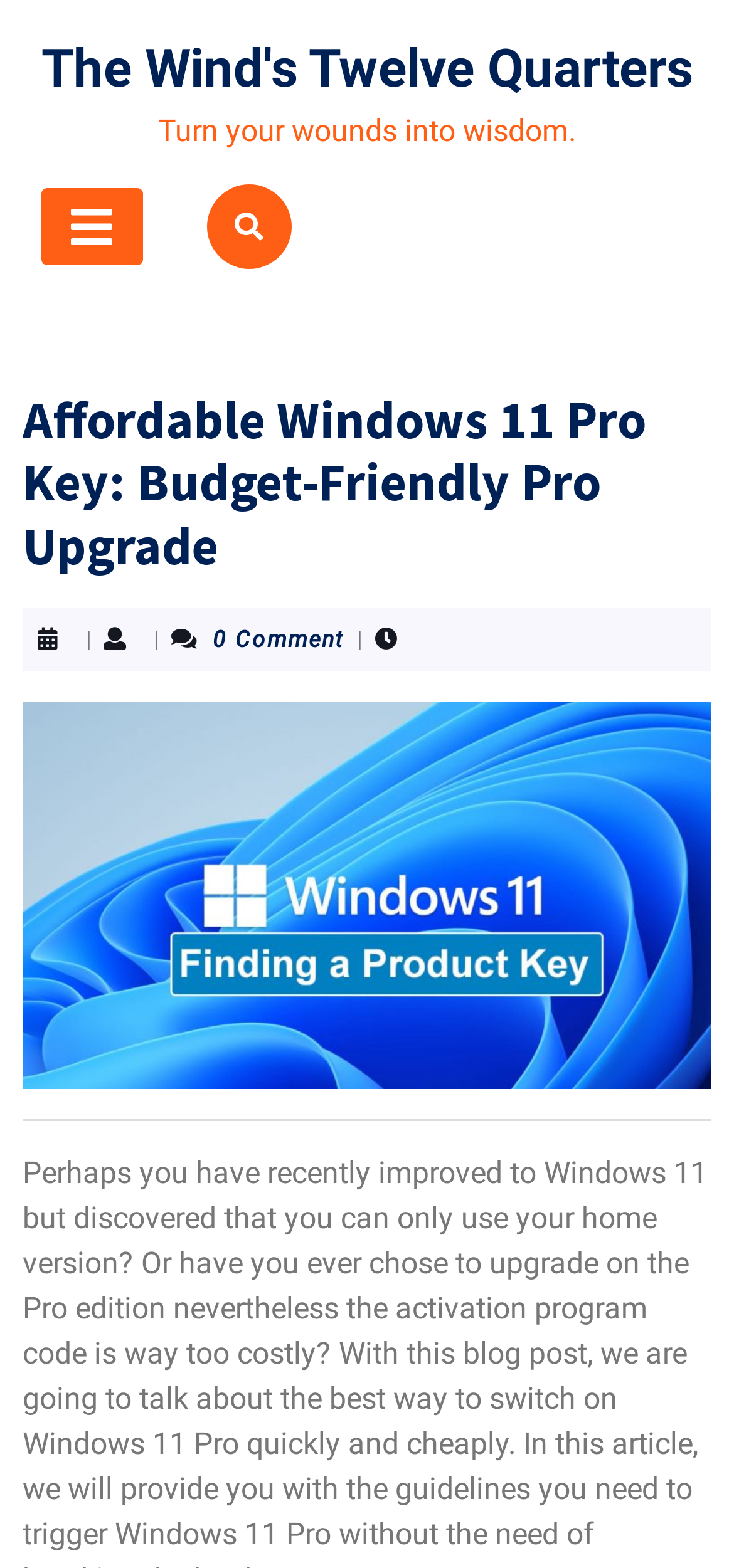Please answer the following question using a single word or phrase: 
What is the orientation of the separator?

Horizontal